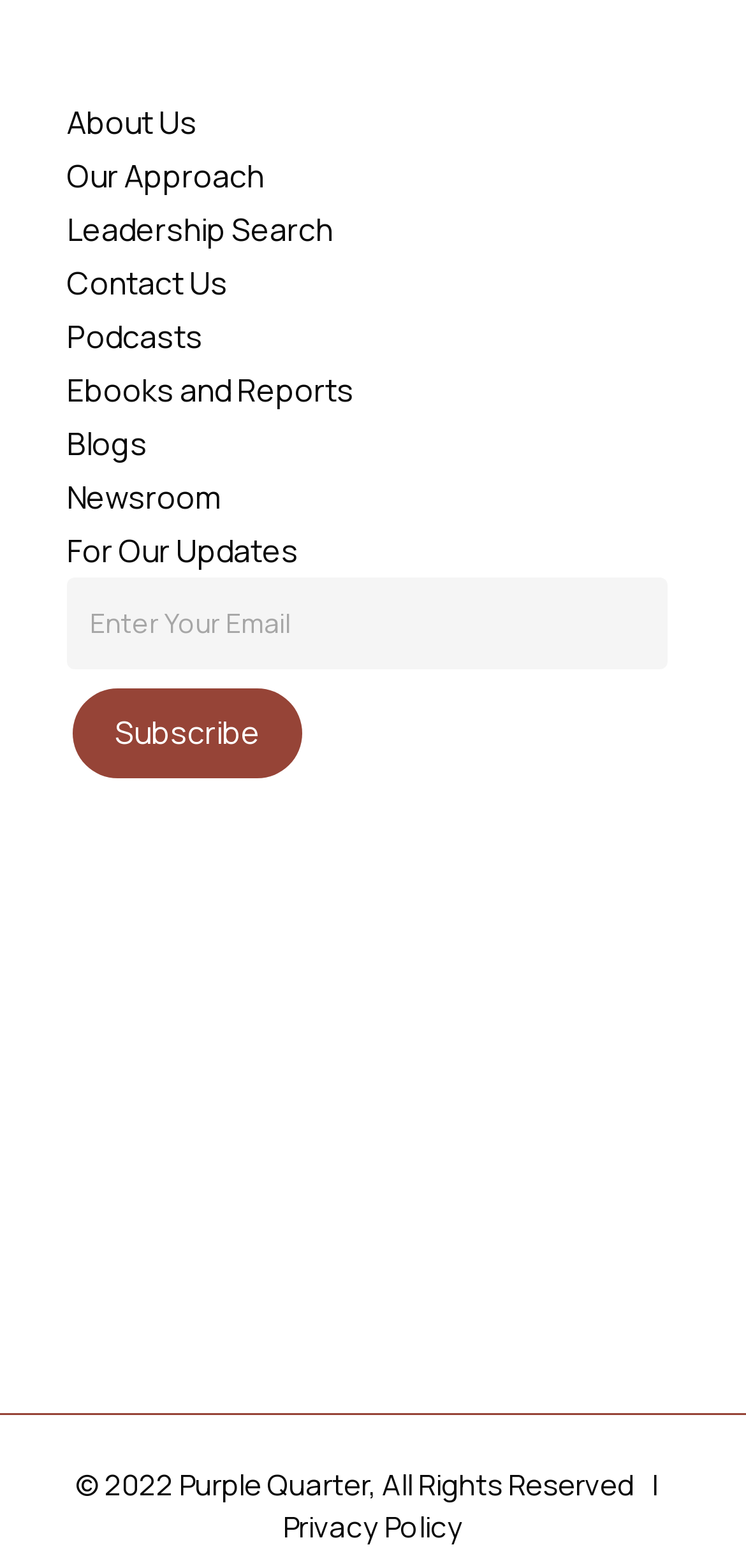Please locate the bounding box coordinates of the element that should be clicked to achieve the given instruction: "Subscribe to the newsletter".

[0.098, 0.439, 0.405, 0.496]